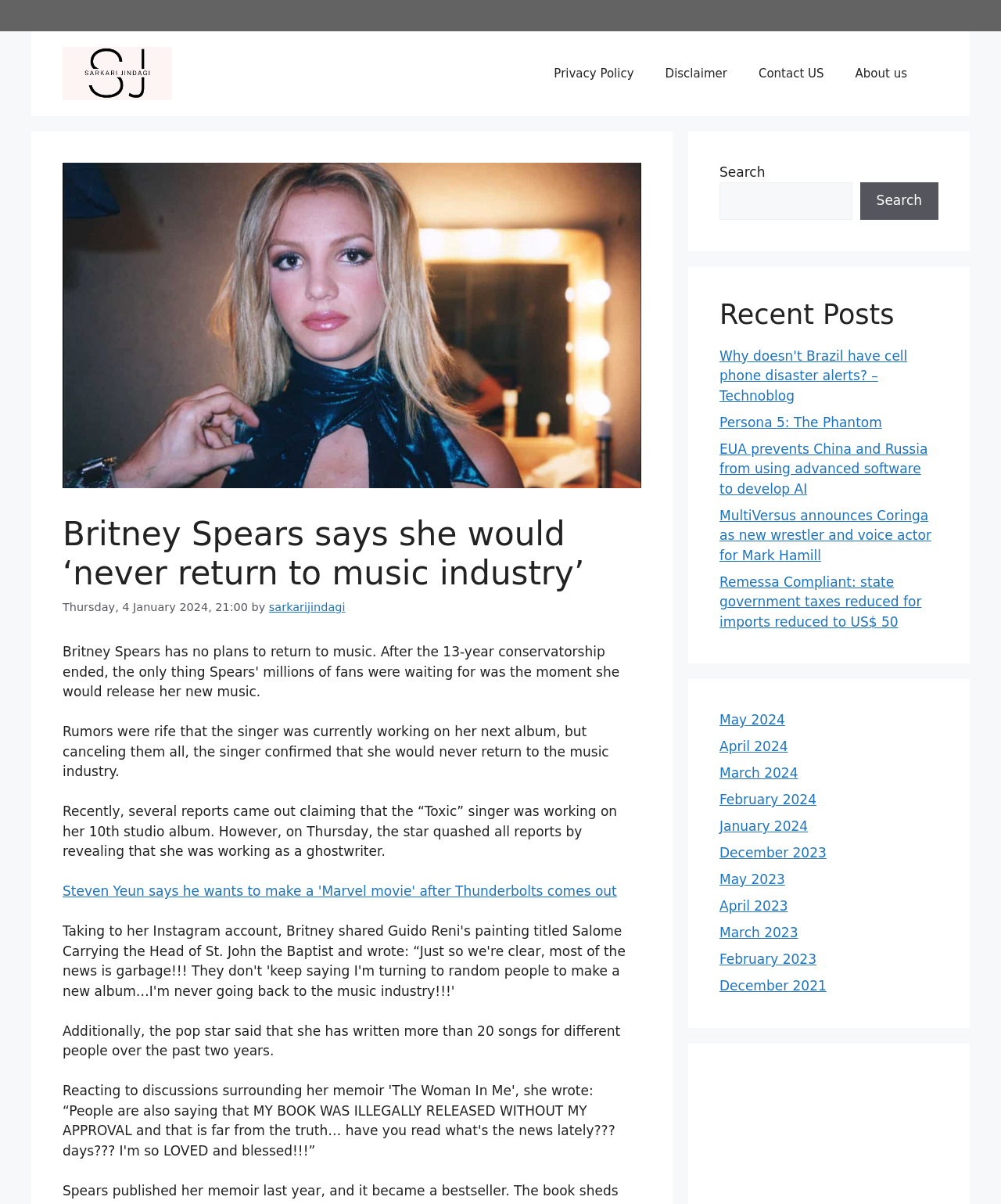Pinpoint the bounding box coordinates of the element you need to click to execute the following instruction: "Search for something". The bounding box should be represented by four float numbers between 0 and 1, in the format [left, top, right, bottom].

[0.719, 0.151, 0.851, 0.182]